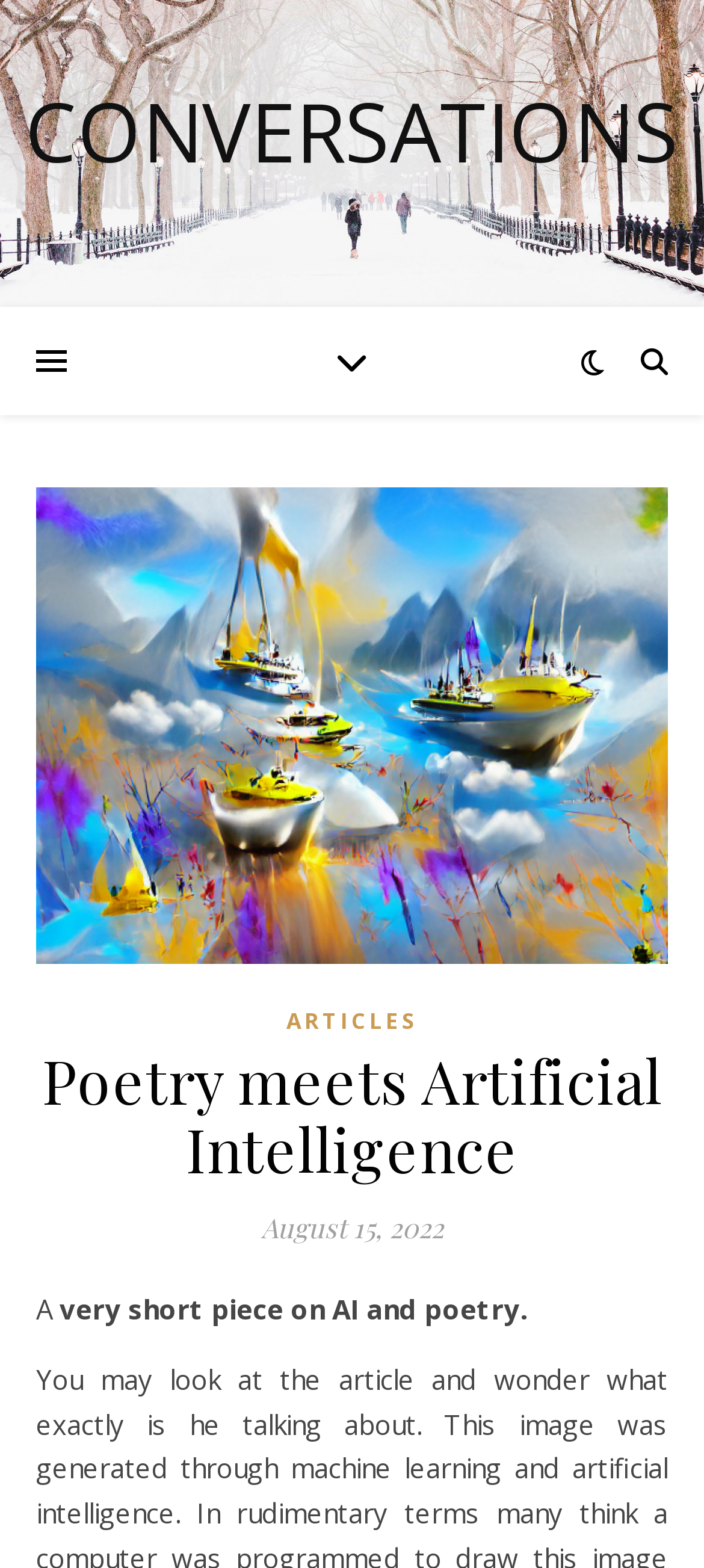Kindly respond to the following question with a single word or a brief phrase: 
How many sections are in the layout table?

2